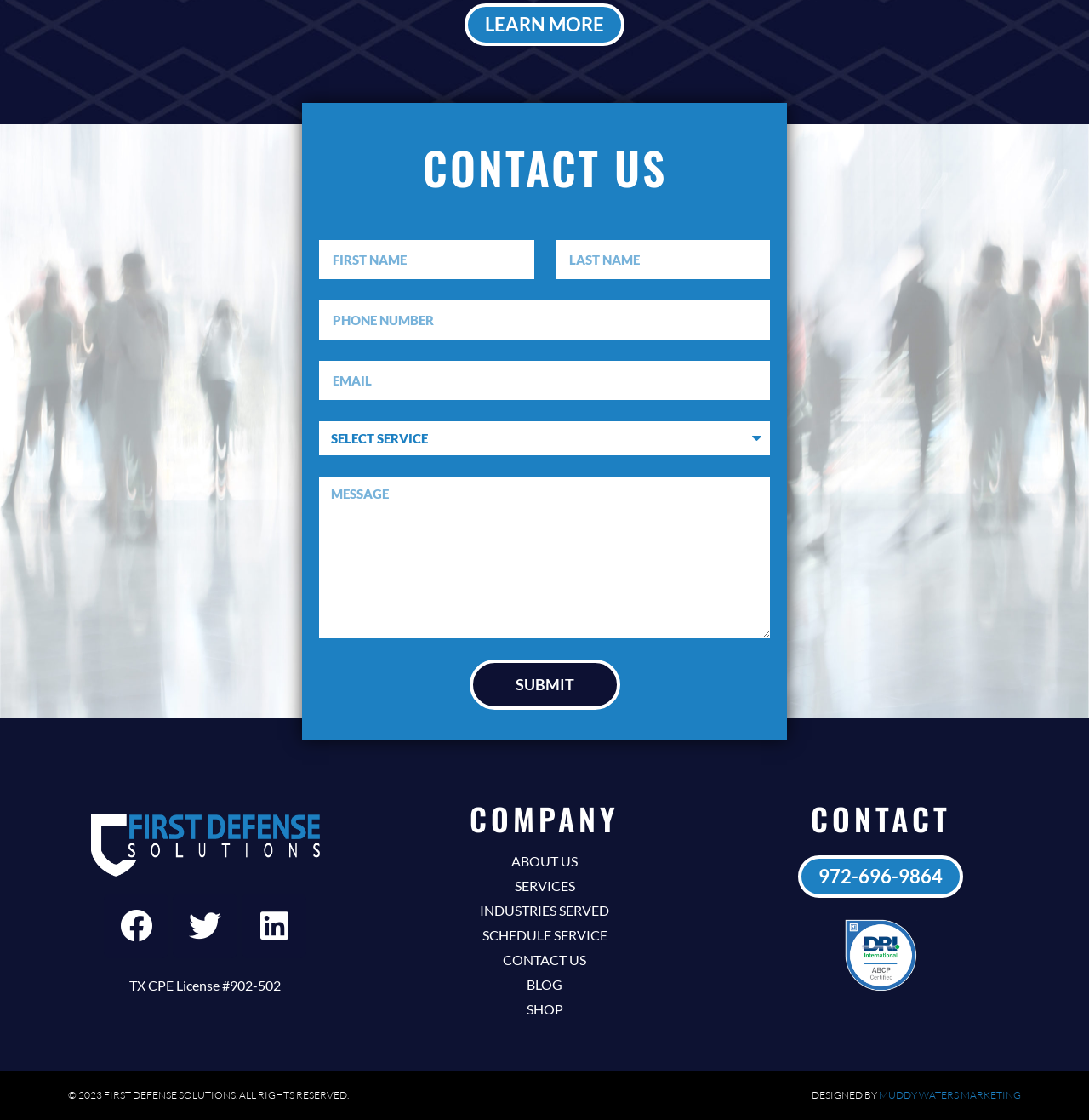Show me the bounding box coordinates of the clickable region to achieve the task as per the instruction: "enter first name".

[0.293, 0.214, 0.49, 0.249]